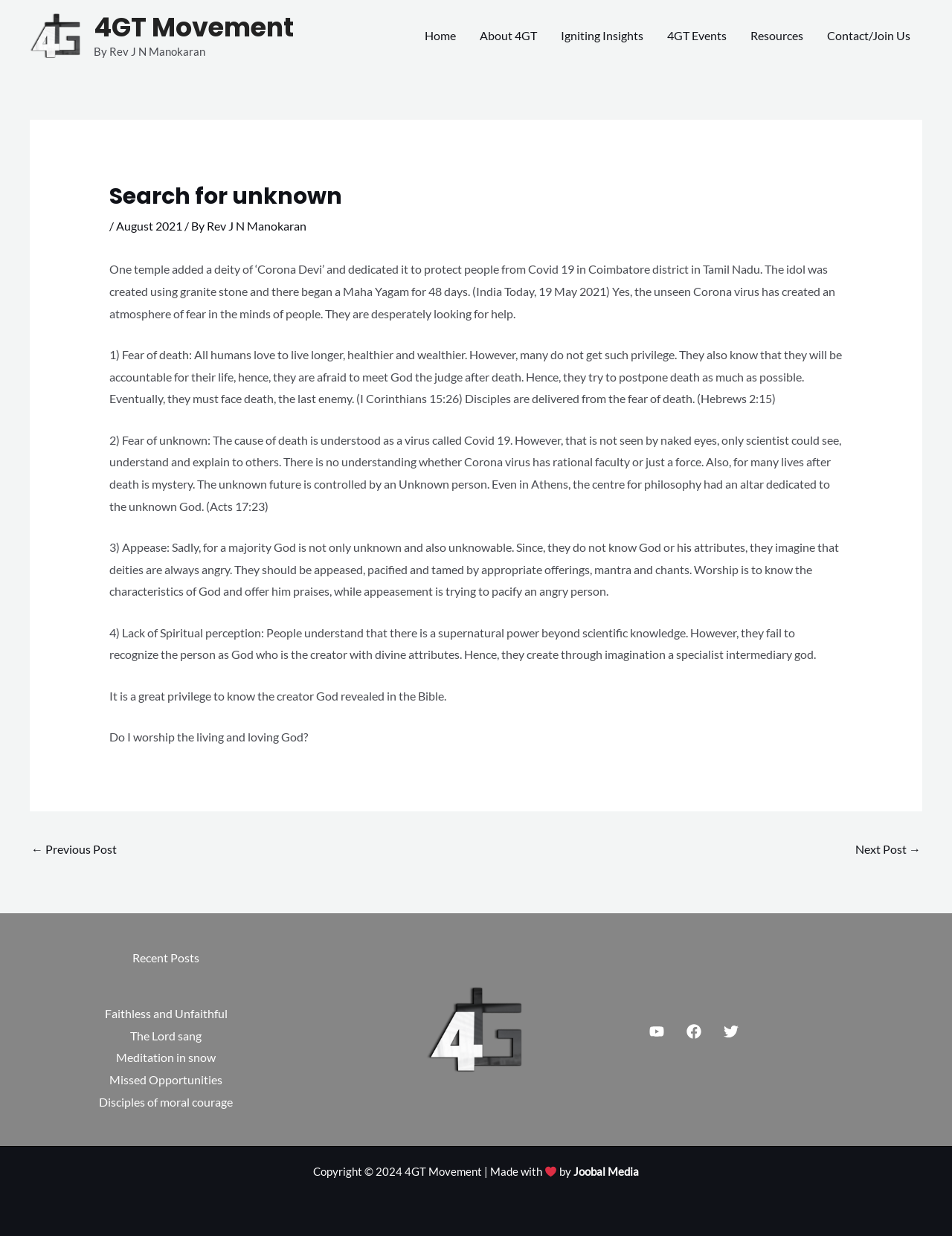Could you specify the bounding box coordinates for the clickable section to complete the following instruction: "Check the recent post 'Faithless and Unfaithful'"?

[0.11, 0.814, 0.239, 0.825]